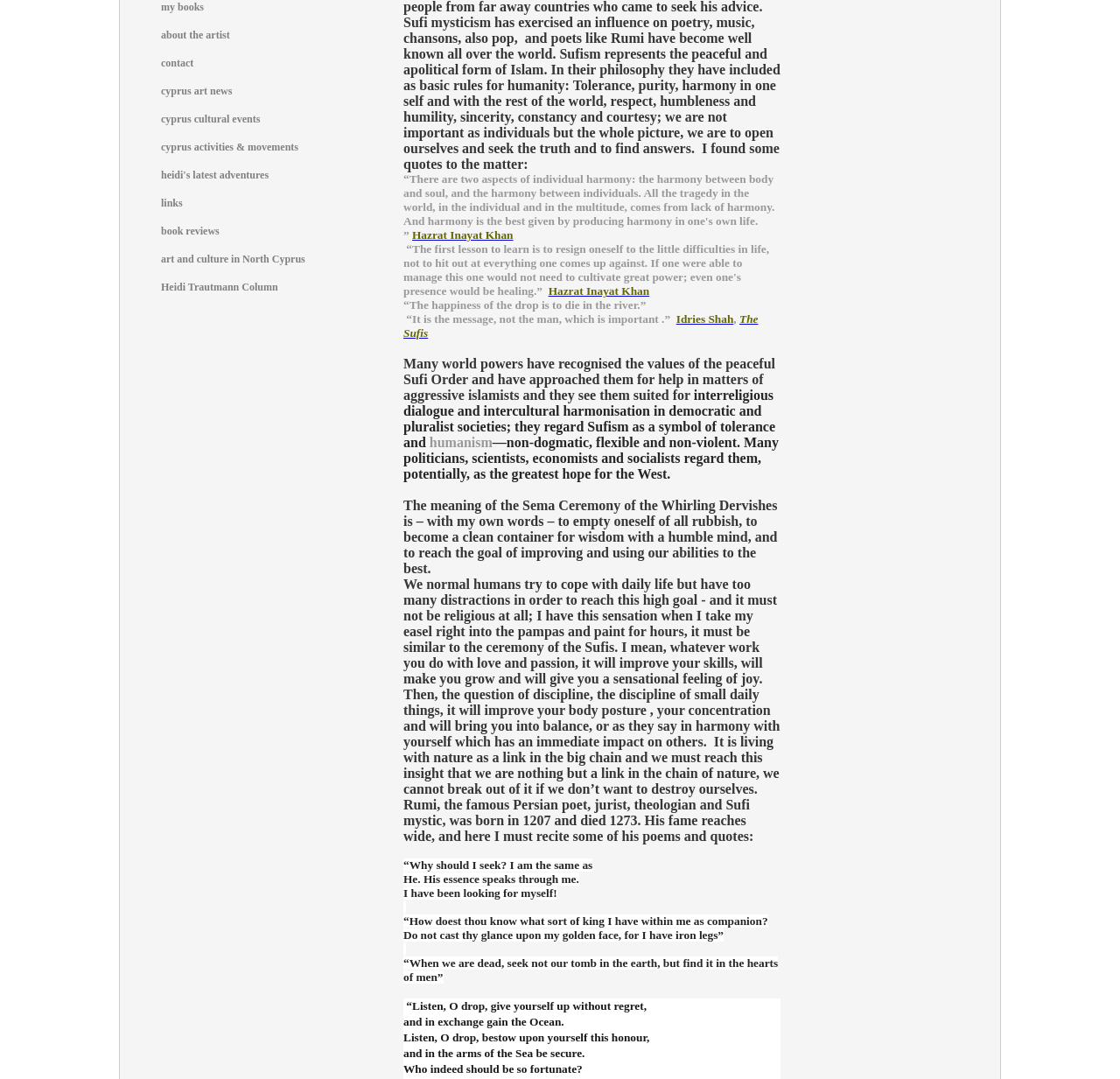Provide the bounding box coordinates for the UI element that is described by this text: "cyprus activities & movements". The coordinates should be in the form of four float numbers between 0 and 1: [left, top, right, bottom].

[0.114, 0.123, 0.348, 0.149]